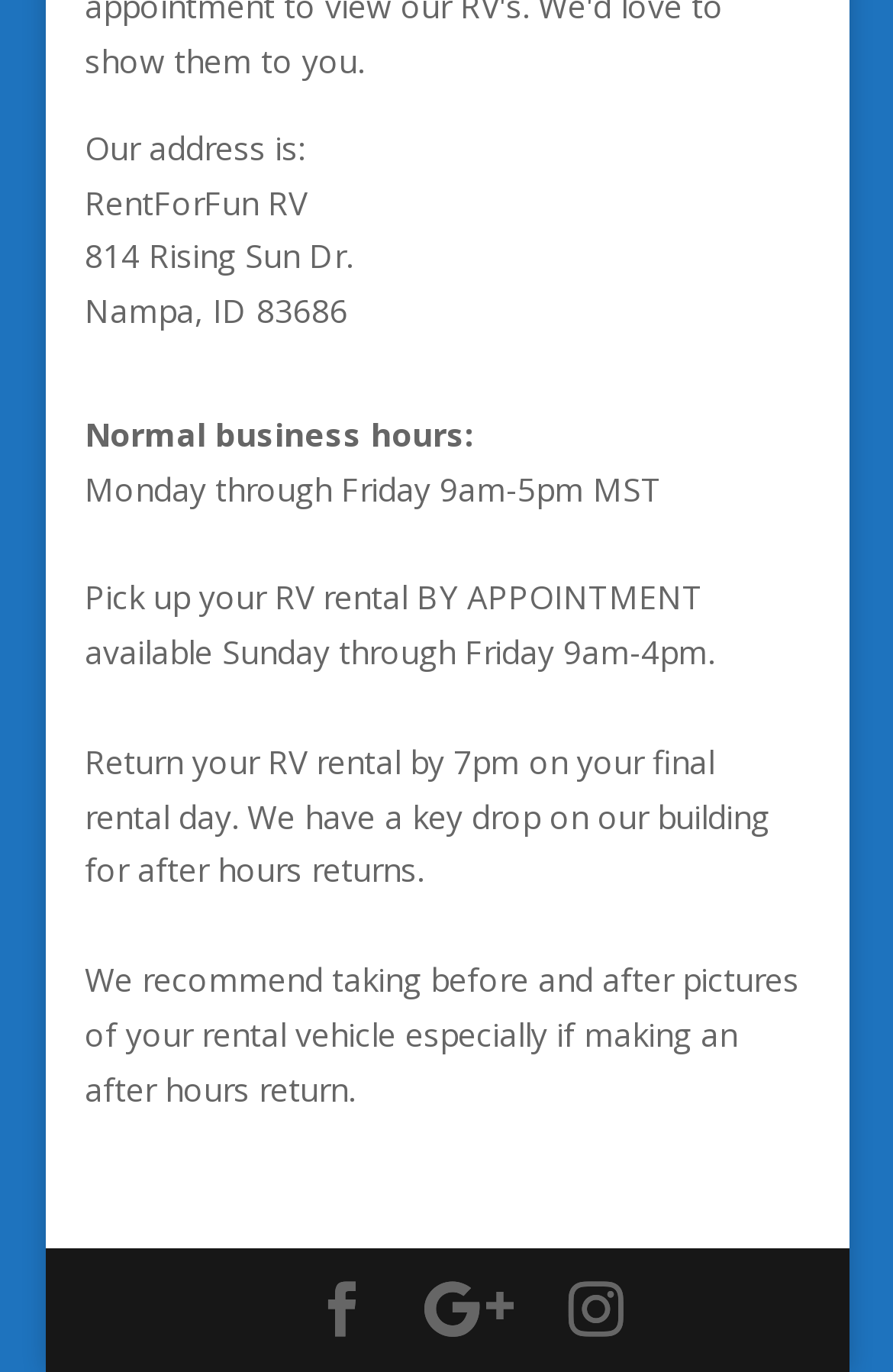What is recommended when making an after-hours return?
Please provide a single word or phrase in response based on the screenshot.

Taking before and after pictures